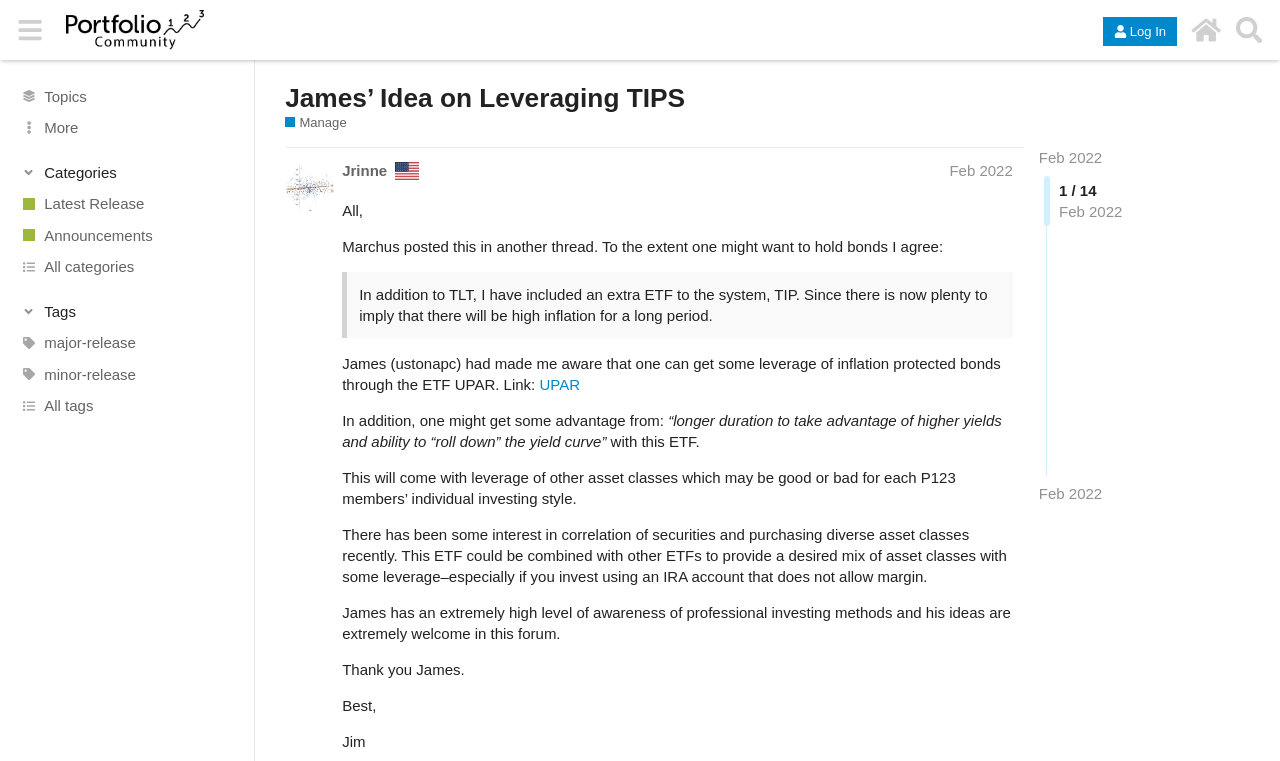Locate the bounding box coordinates of the element I should click to achieve the following instruction: "Explore Faith Formation".

None